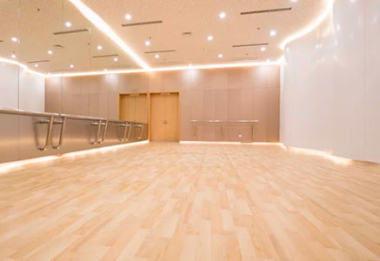Give a one-word or one-phrase response to the question:
What is the likely use of the room?

Dance or fitness classes